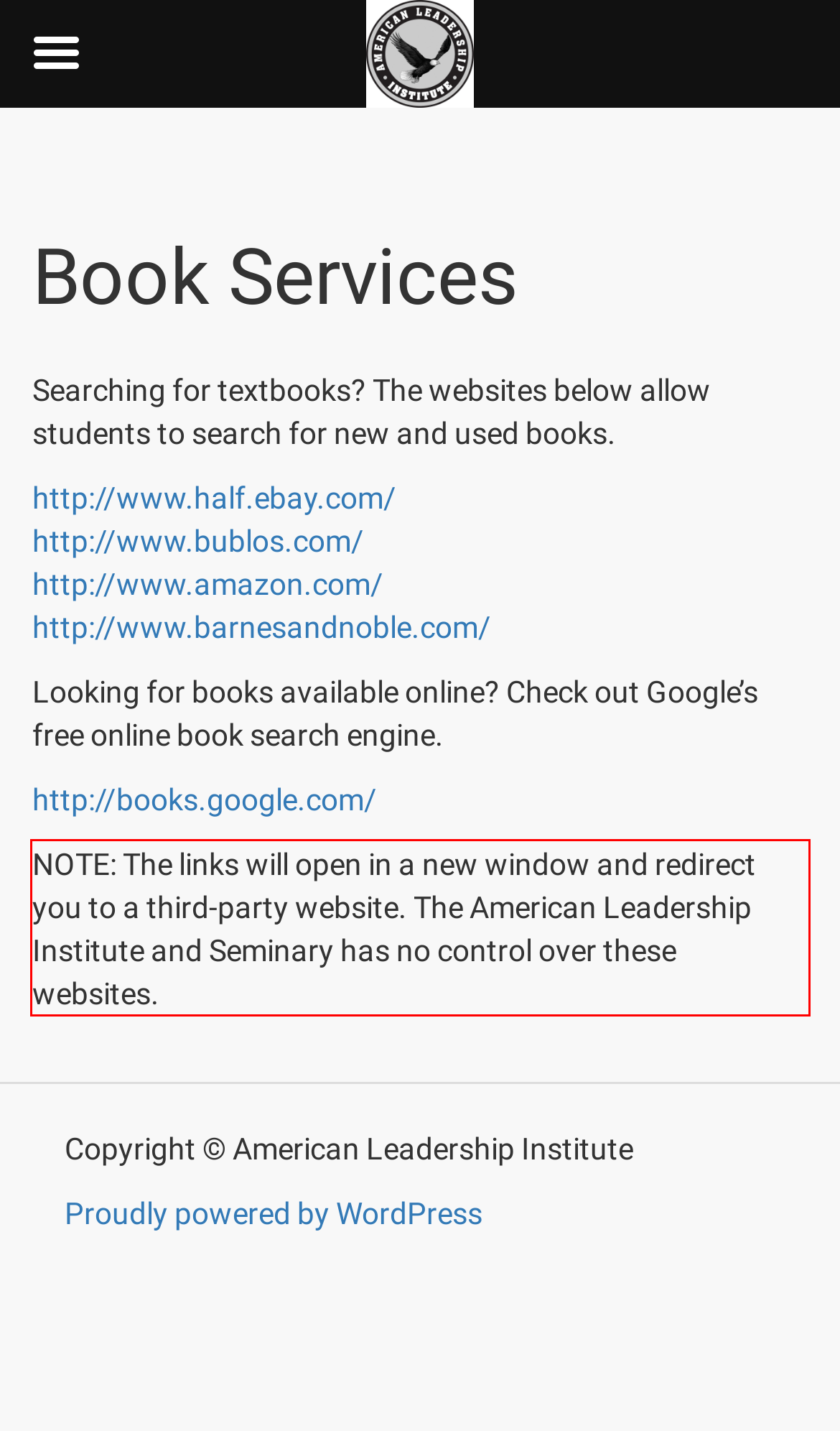Given a screenshot of a webpage with a red bounding box, extract the text content from the UI element inside the red bounding box.

NOTE: The links will open in a new window and redirect you to a third-party website. The American Leadership Institute and Seminary has no control over these websites.